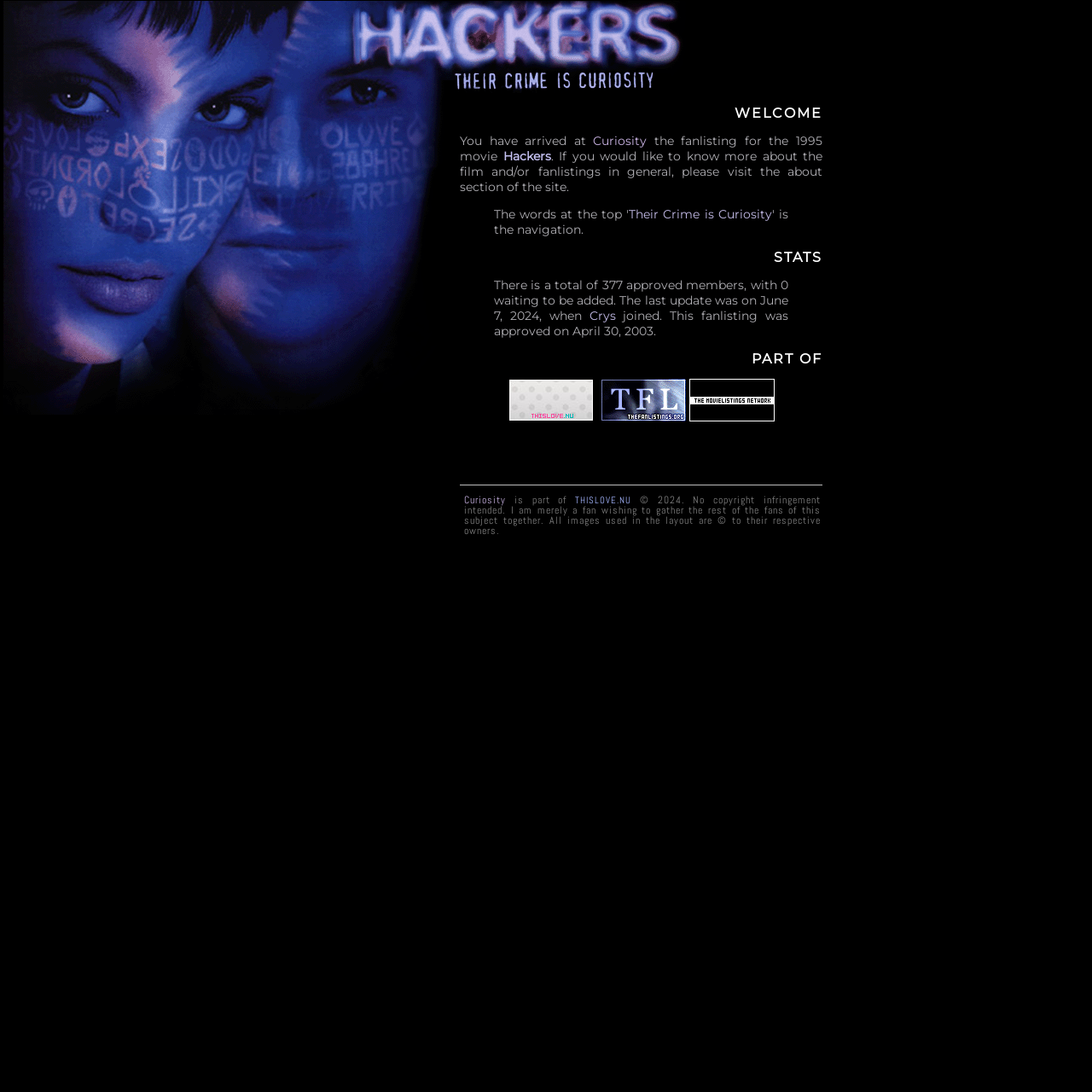Give a one-word or one-phrase response to the question:
What is the name of the movie fanlisting?

Hackers